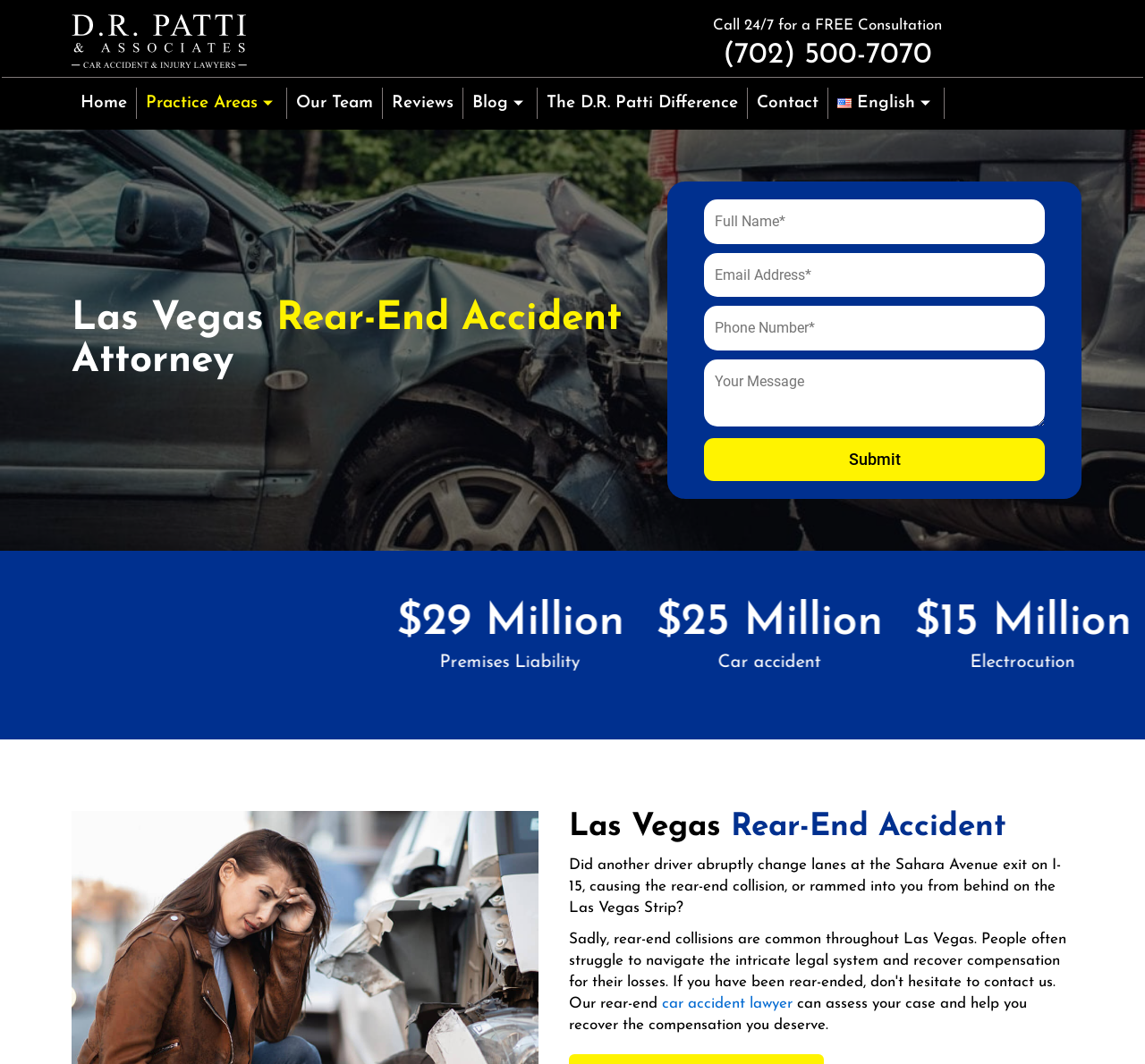What is the purpose of the 'Submit' button?
Answer the question with a single word or phrase, referring to the image.

To submit the contact form